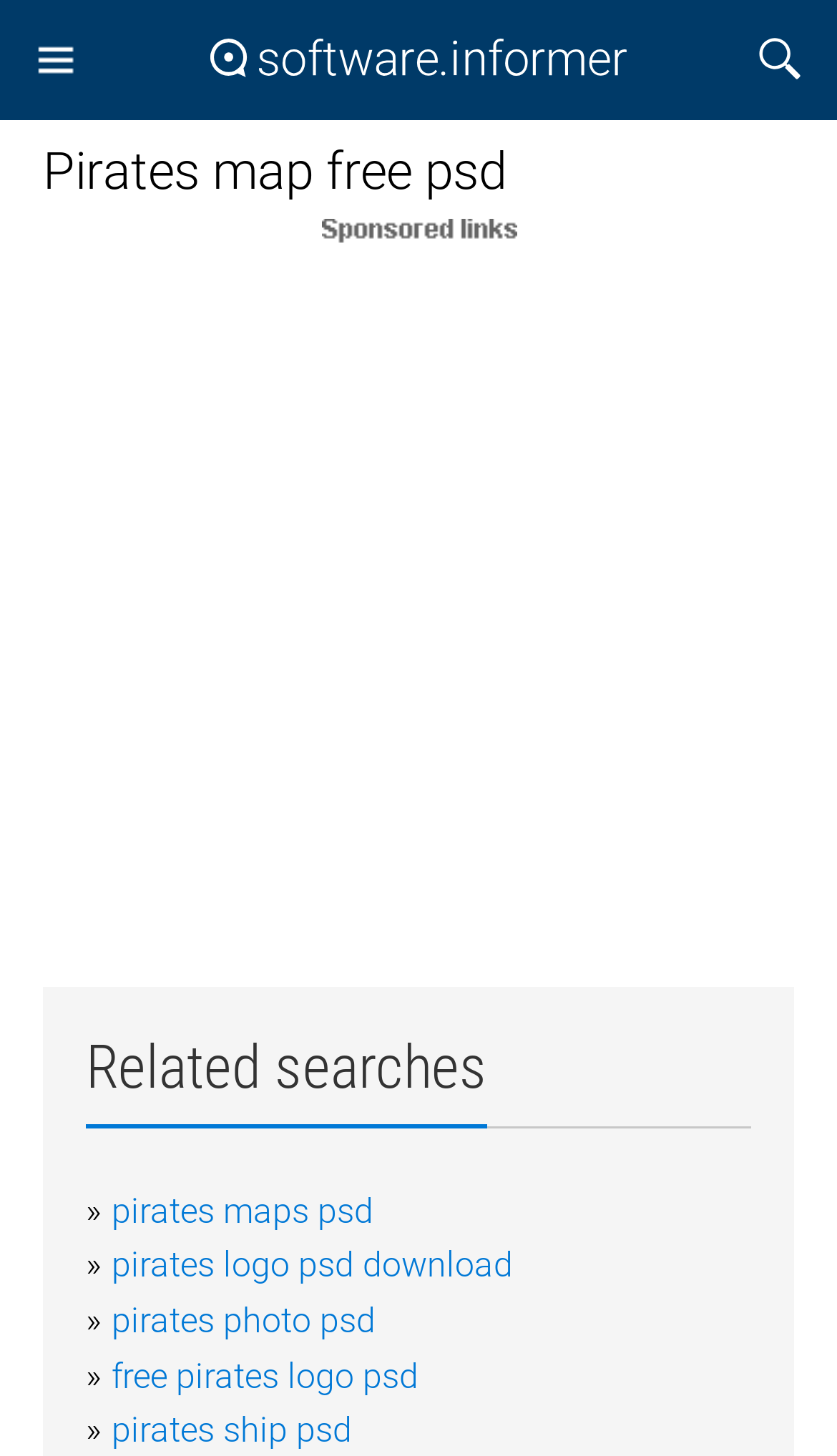Determine the bounding box coordinates of the clickable region to follow the instruction: "Download pirates maps psd".

[0.133, 0.817, 0.446, 0.845]